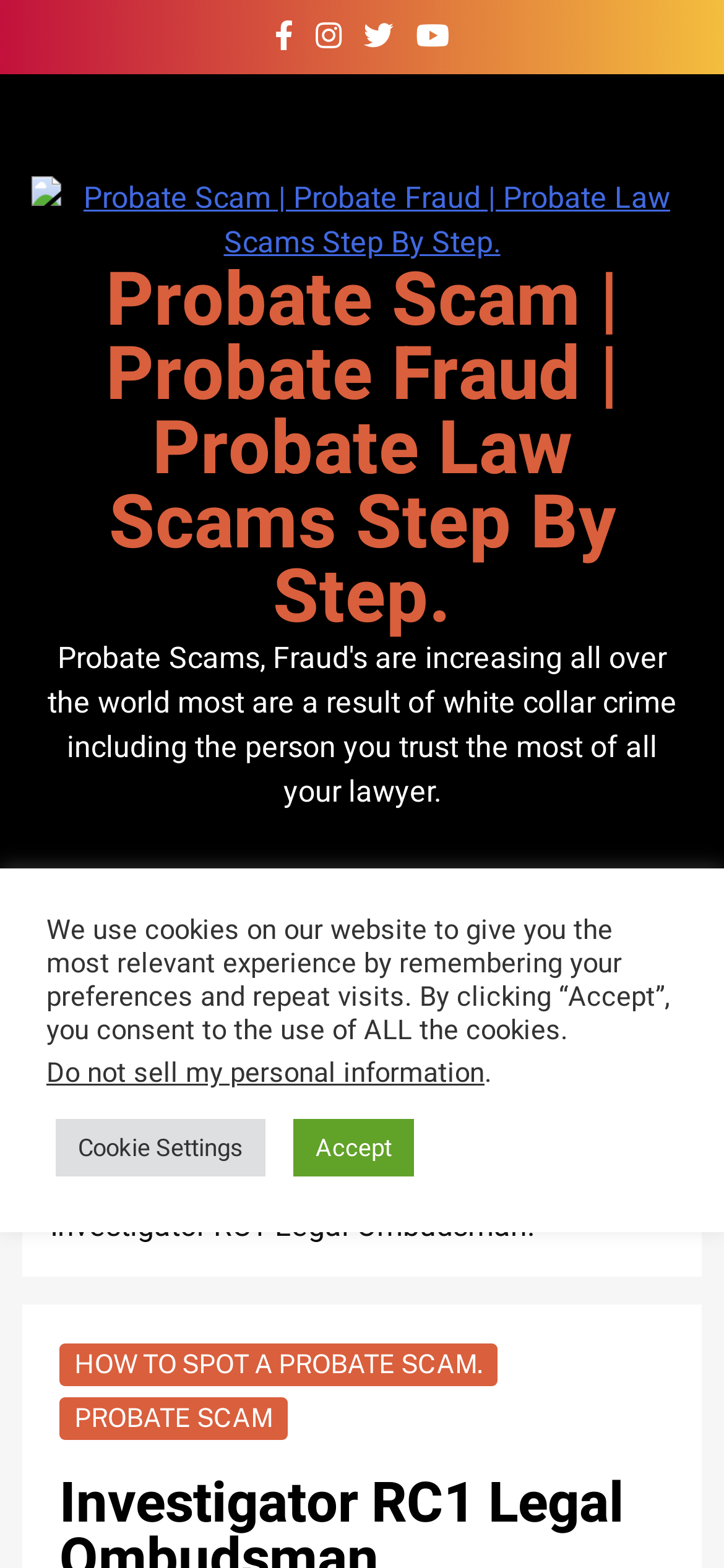Find the bounding box coordinates of the element to click in order to complete this instruction: "Click the search icon". The bounding box coordinates must be four float numbers between 0 and 1, denoted as [left, top, right, bottom].

[0.369, 0.009, 0.415, 0.038]